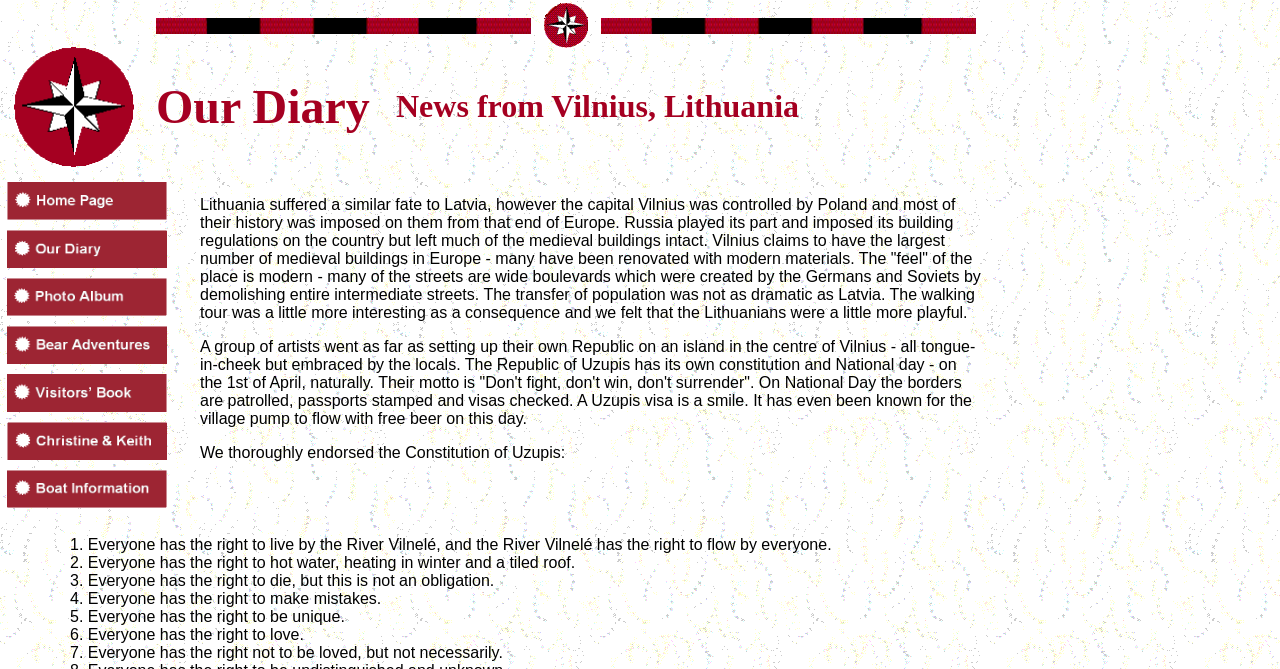Respond with a single word or phrase for the following question: 
What is the text in the cell below the cell with the text 'Our Diary'?

News from Vilnius, Lithuania